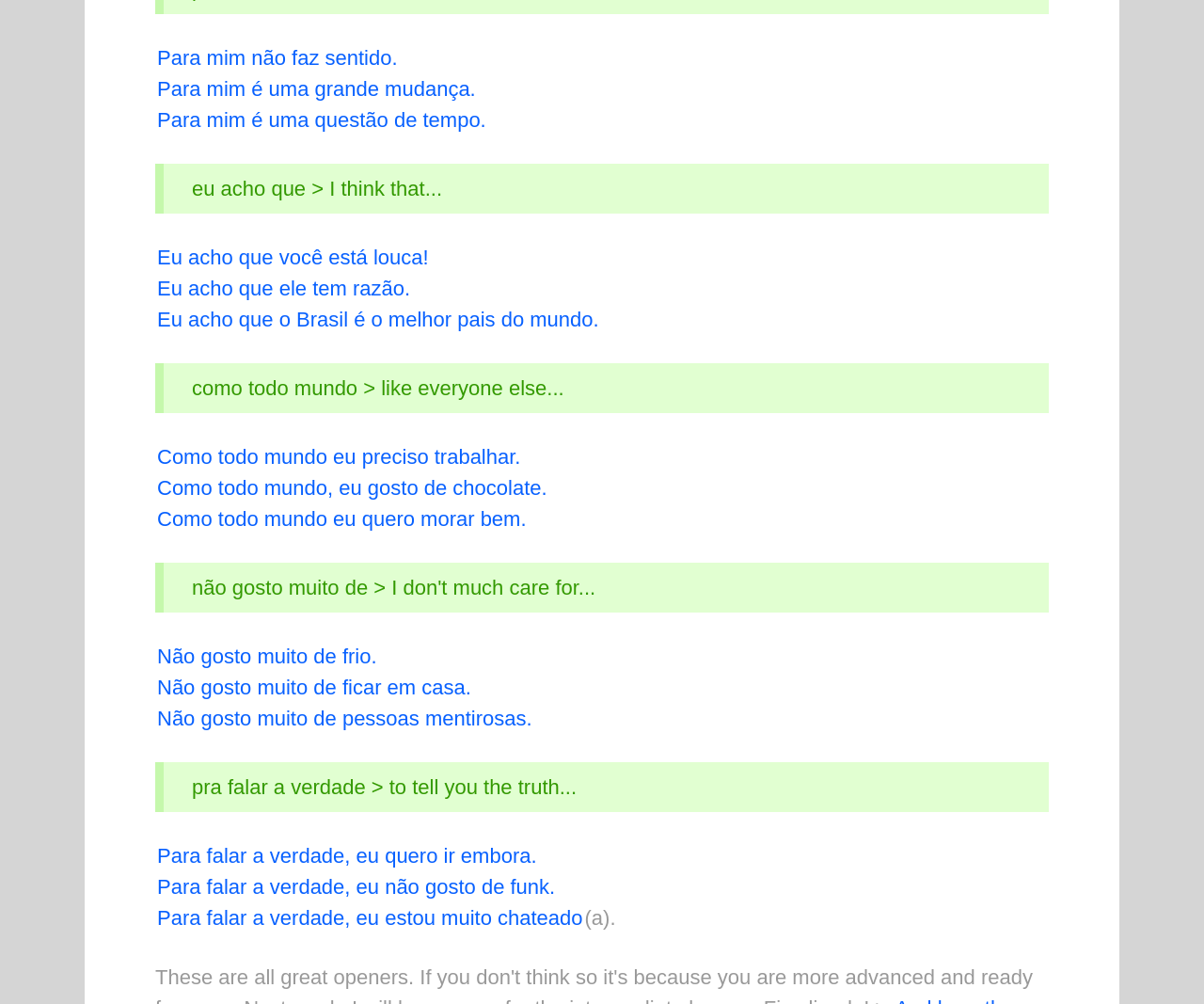Please identify the bounding box coordinates of where to click in order to follow the instruction: "Click the link 'Como todo mundo eu preciso trabalhar.'".

[0.129, 0.441, 0.434, 0.468]